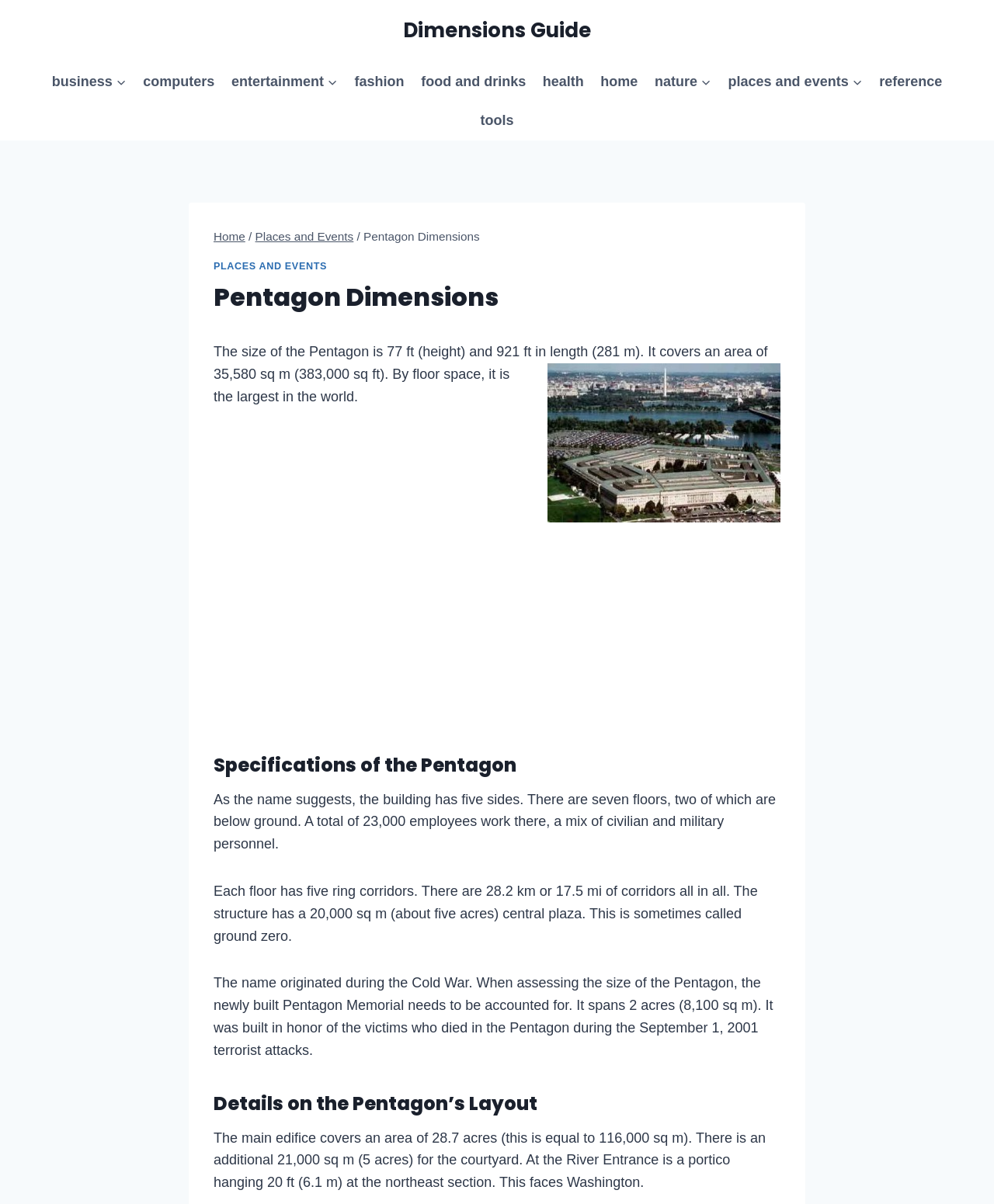Find the bounding box coordinates for the area that must be clicked to perform this action: "Go to the 'Home' page".

[0.596, 0.052, 0.65, 0.084]